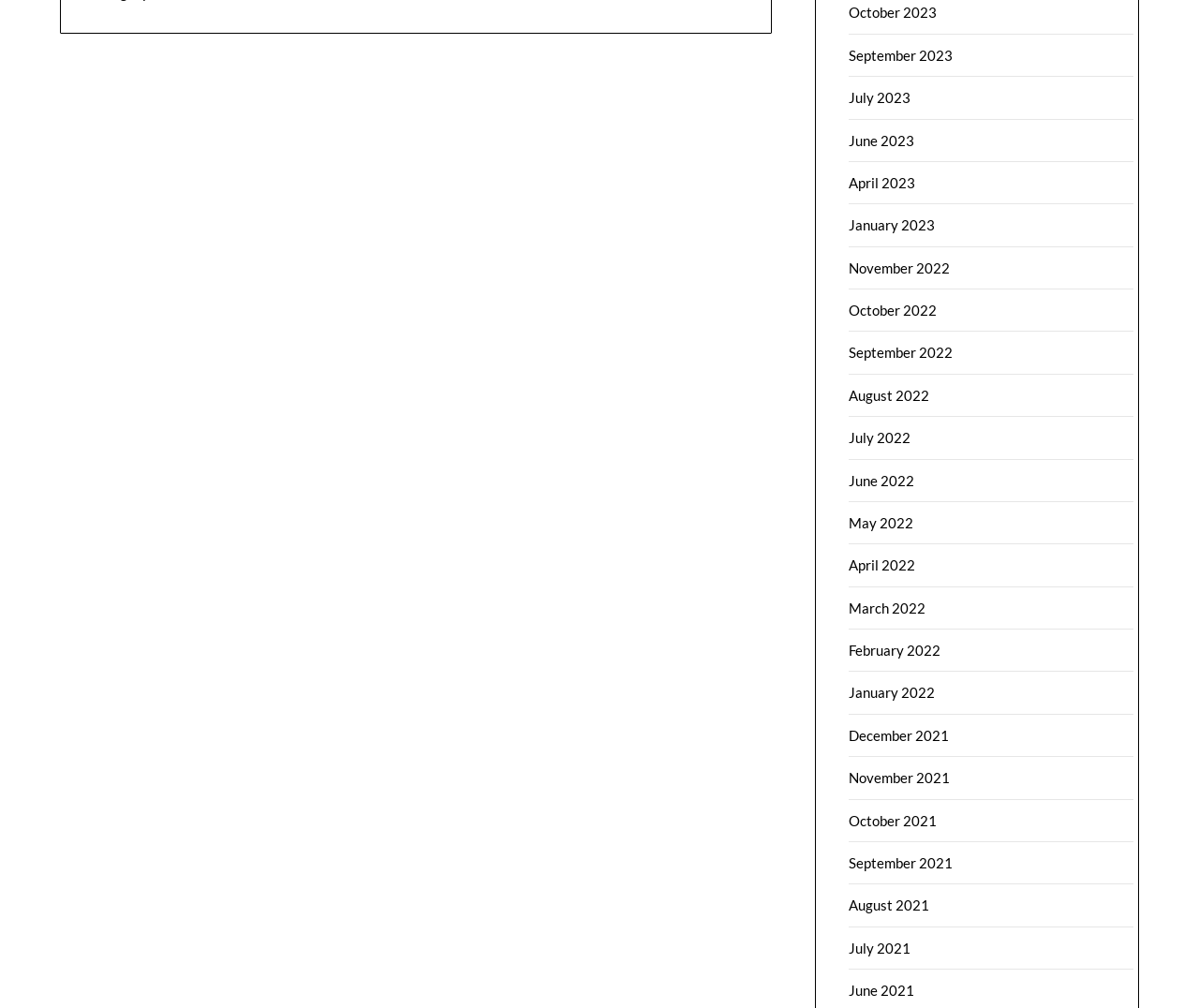Identify the bounding box coordinates necessary to click and complete the given instruction: "view October 2023".

[0.708, 0.004, 0.782, 0.021]